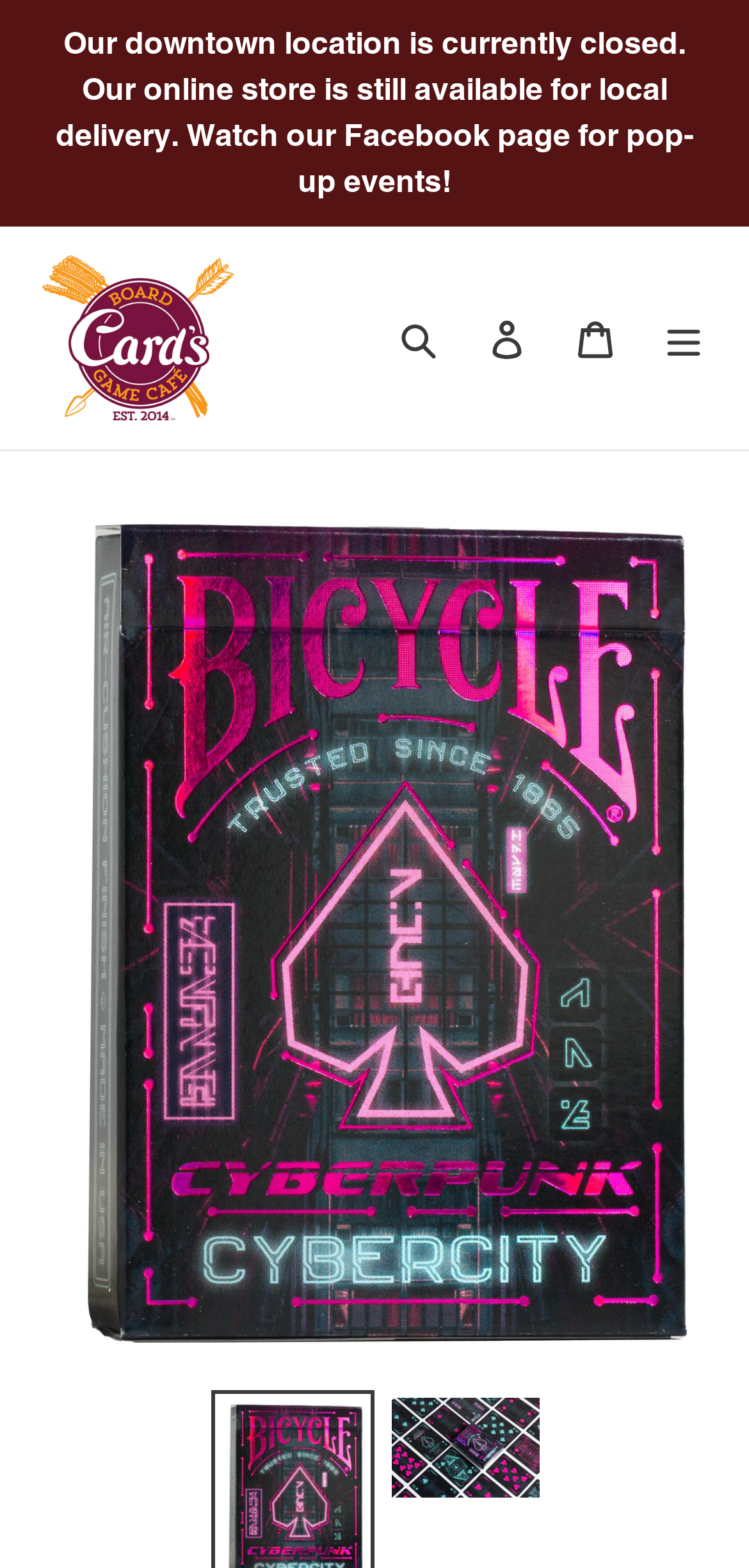Kindly respond to the following question with a single word or a brief phrase: 
How many navigation links are at the top right corner?

3